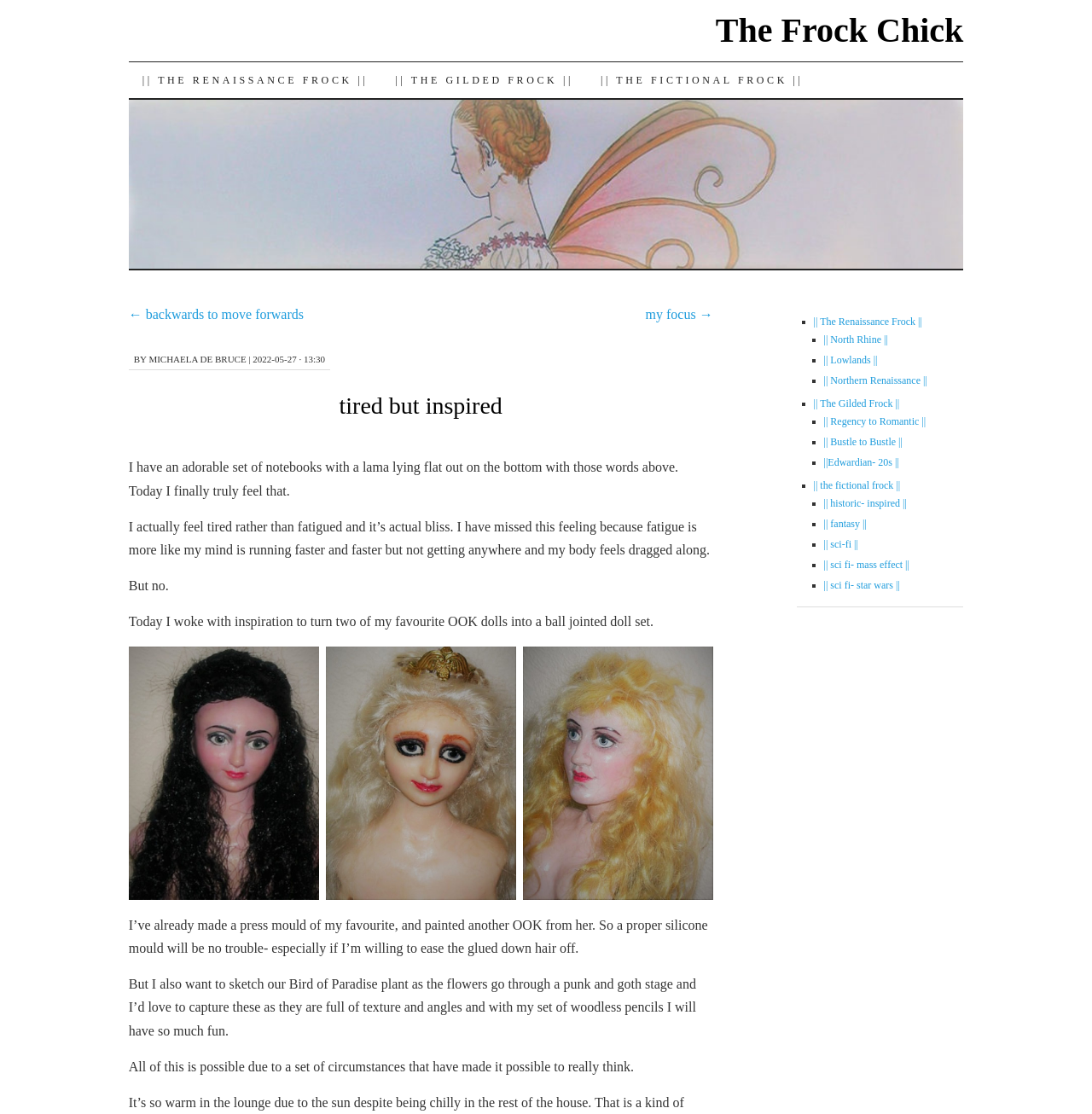Specify the bounding box coordinates of the area to click in order to execute this command: 'go to the homepage of 'The Frock Chick''. The coordinates should consist of four float numbers ranging from 0 to 1, and should be formatted as [left, top, right, bottom].

[0.655, 0.01, 0.882, 0.044]